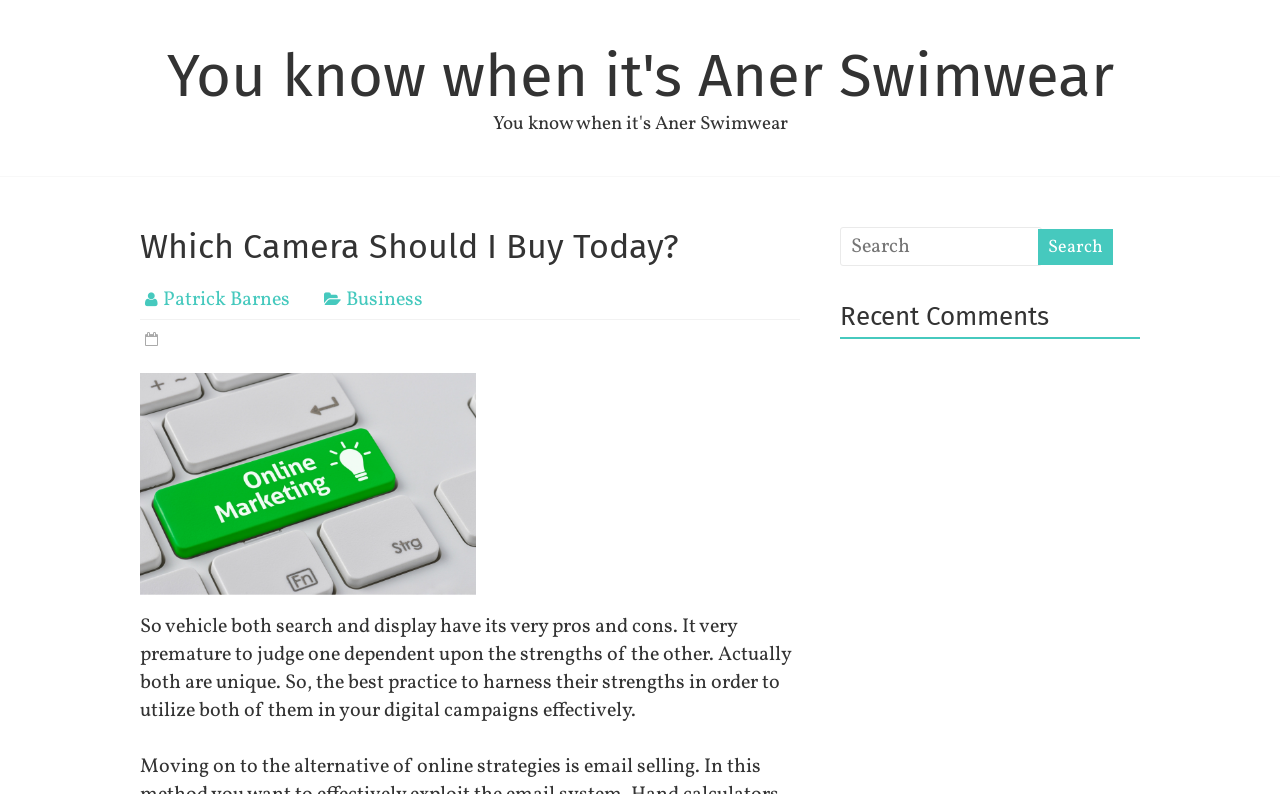Determine the bounding box for the HTML element described here: "Co-op". The coordinates should be given as [left, top, right, bottom] with each number being a float between 0 and 1.

None